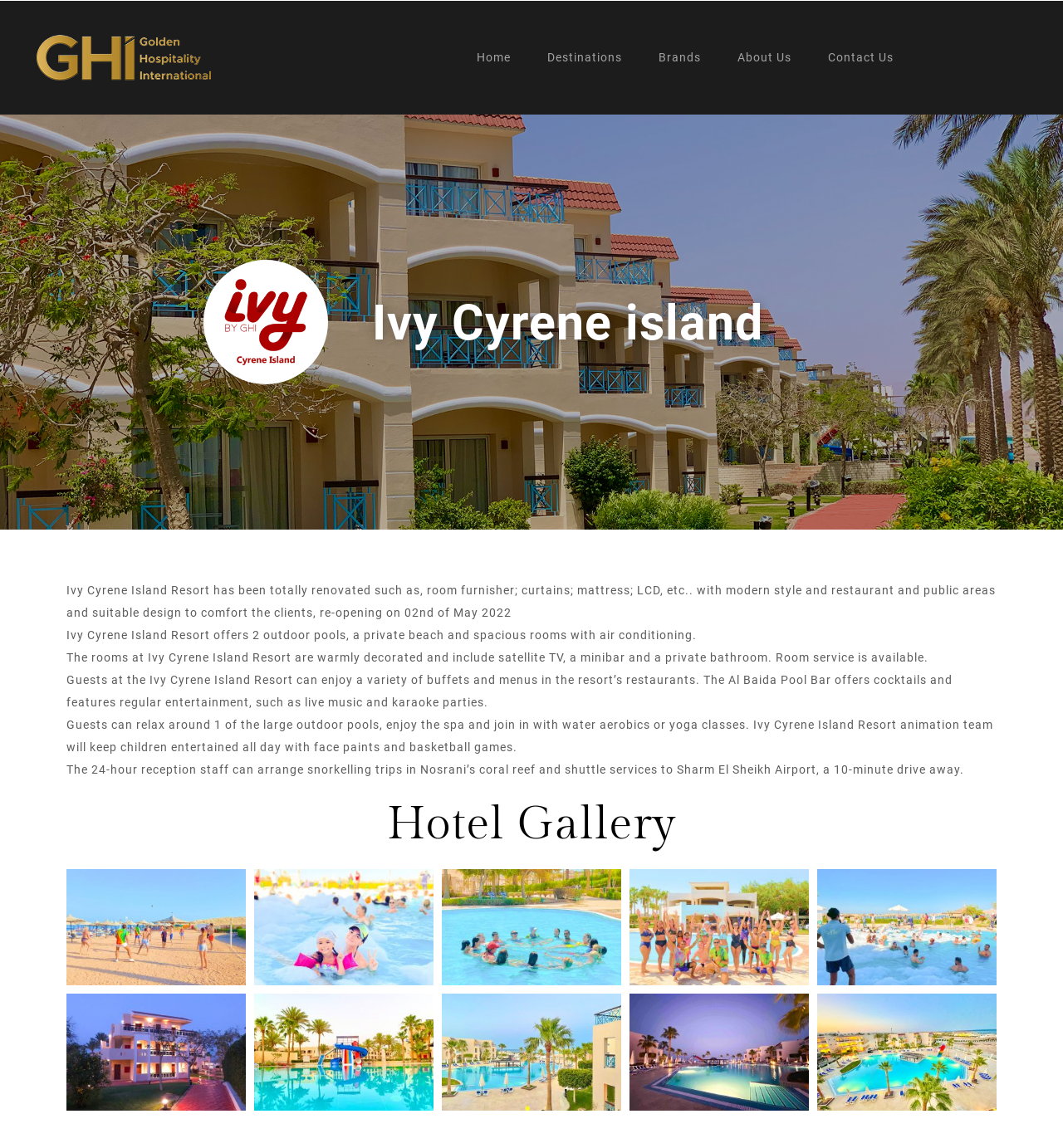What is available at the Al Baida Pool Bar?
Using the information presented in the image, please offer a detailed response to the question.

The availability of cocktails at the Al Baida Pool Bar can be found in the static text 'The Al Baida Pool Bar offers cocktails and features regular entertainment, such as live music and karaoke parties.' which provides information about the bar's offerings.